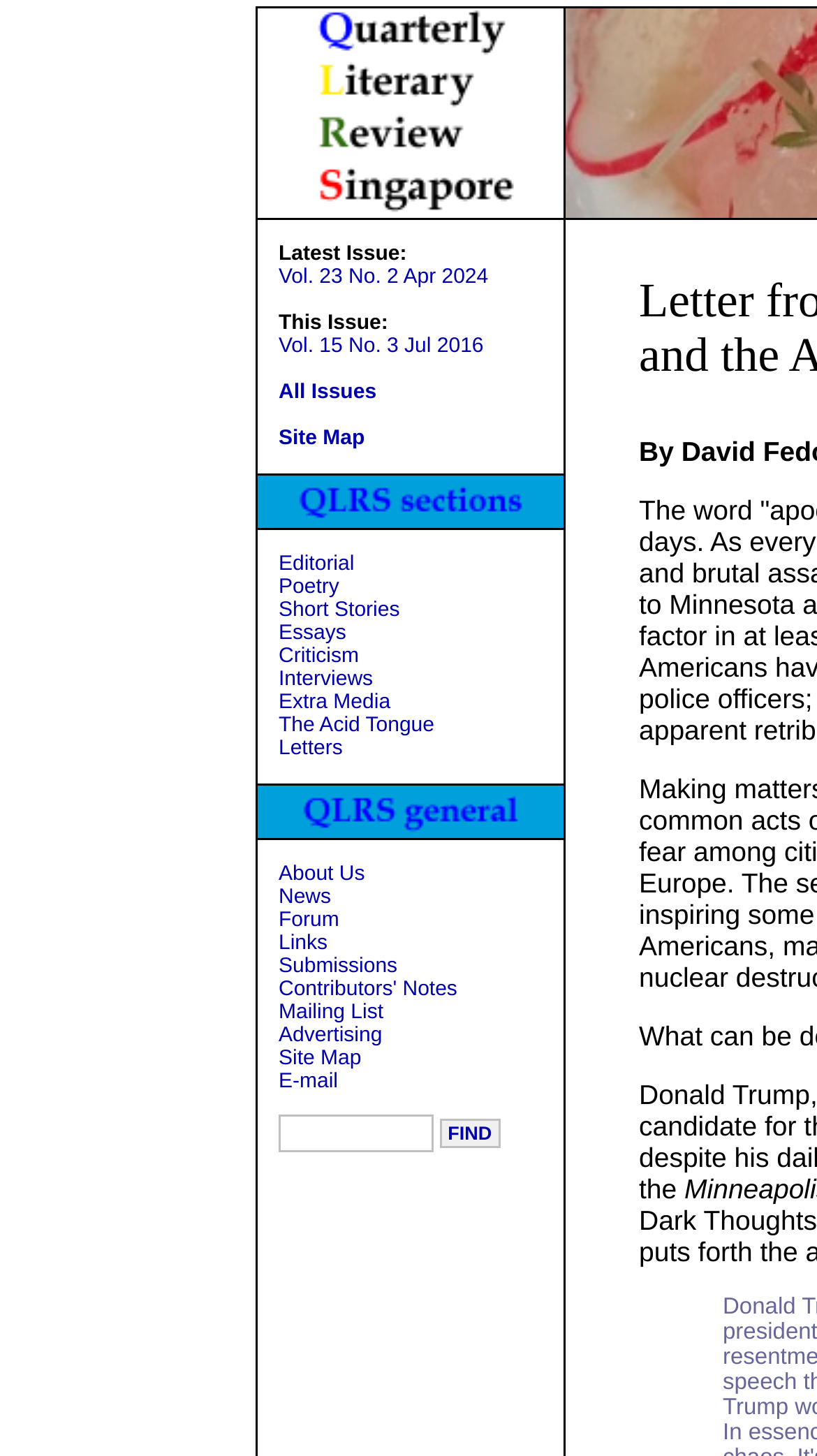Please specify the bounding box coordinates of the clickable section necessary to execute the following command: "Explore the poetry section".

[0.341, 0.396, 0.415, 0.412]